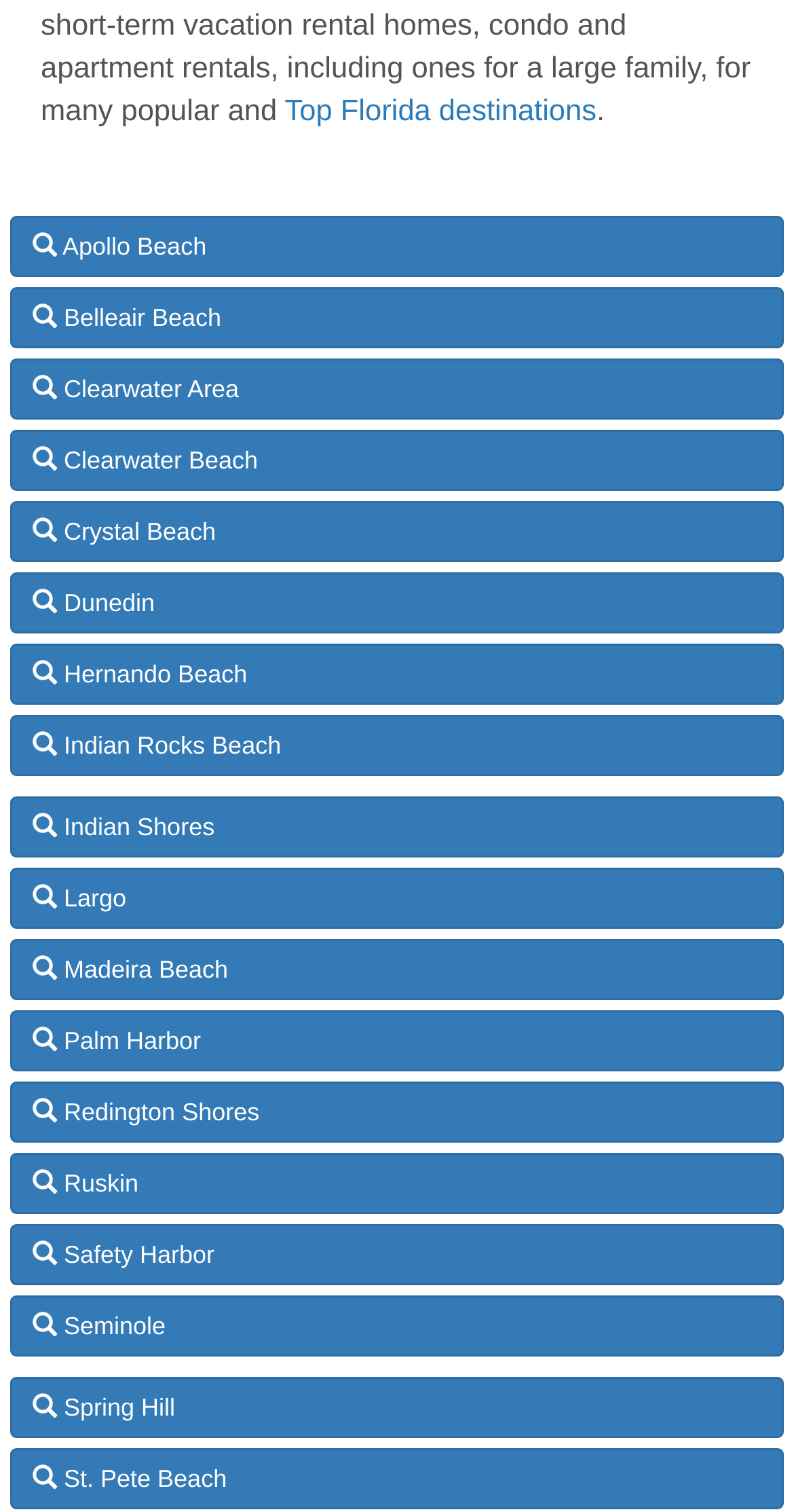What is the last destination listed?
Please provide an in-depth and detailed response to the question.

The last destination listed on the webpage is 'St. Pete Beach' which is a link at the bottom of the list, indicating that it is one of the many beach destinations in Florida.